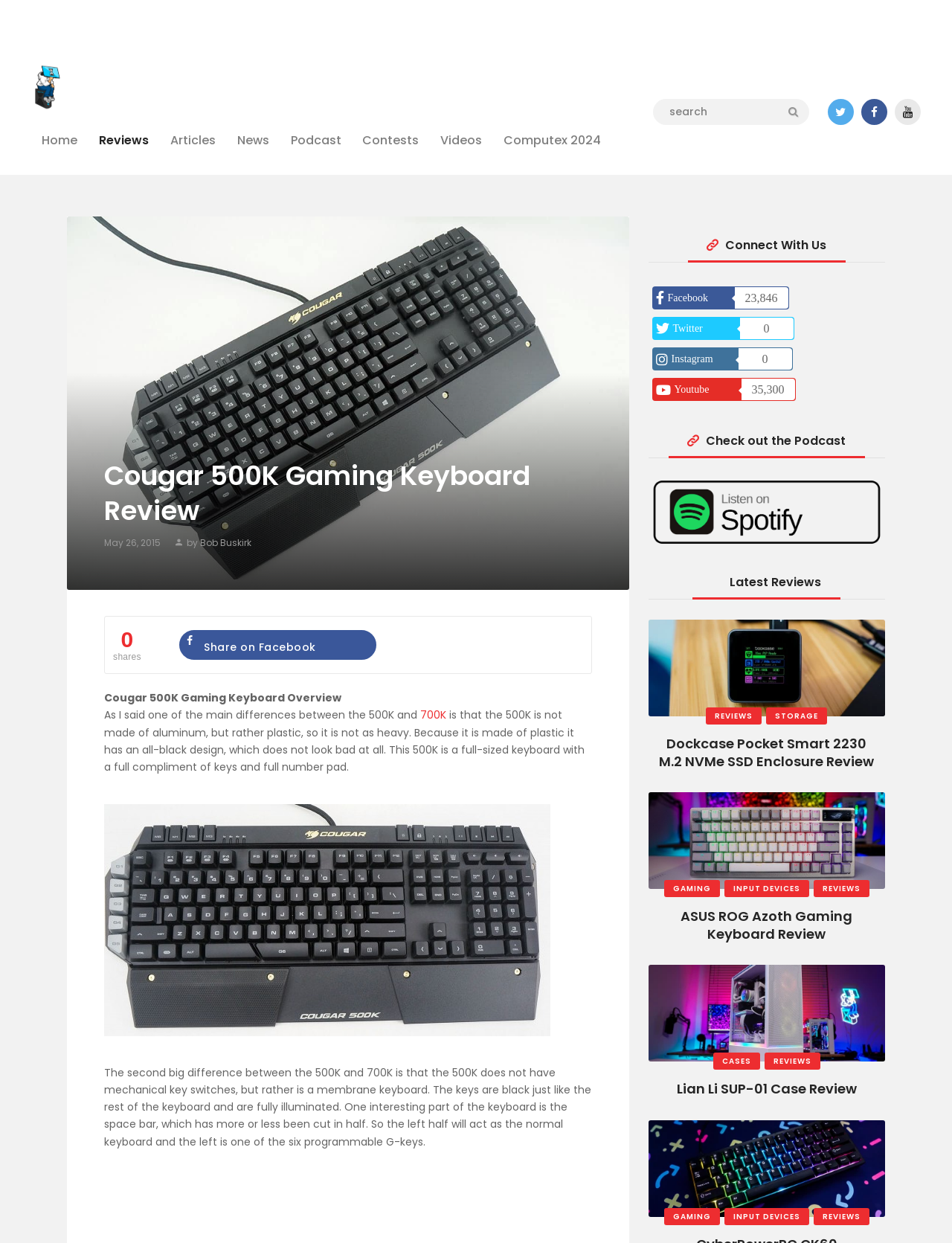Locate the bounding box coordinates of the clickable element to fulfill the following instruction: "Go to PC Hardware Reviews". Provide the coordinates as four float numbers between 0 and 1 in the format [left, top, right, bottom].

[0.033, 0.052, 0.067, 0.064]